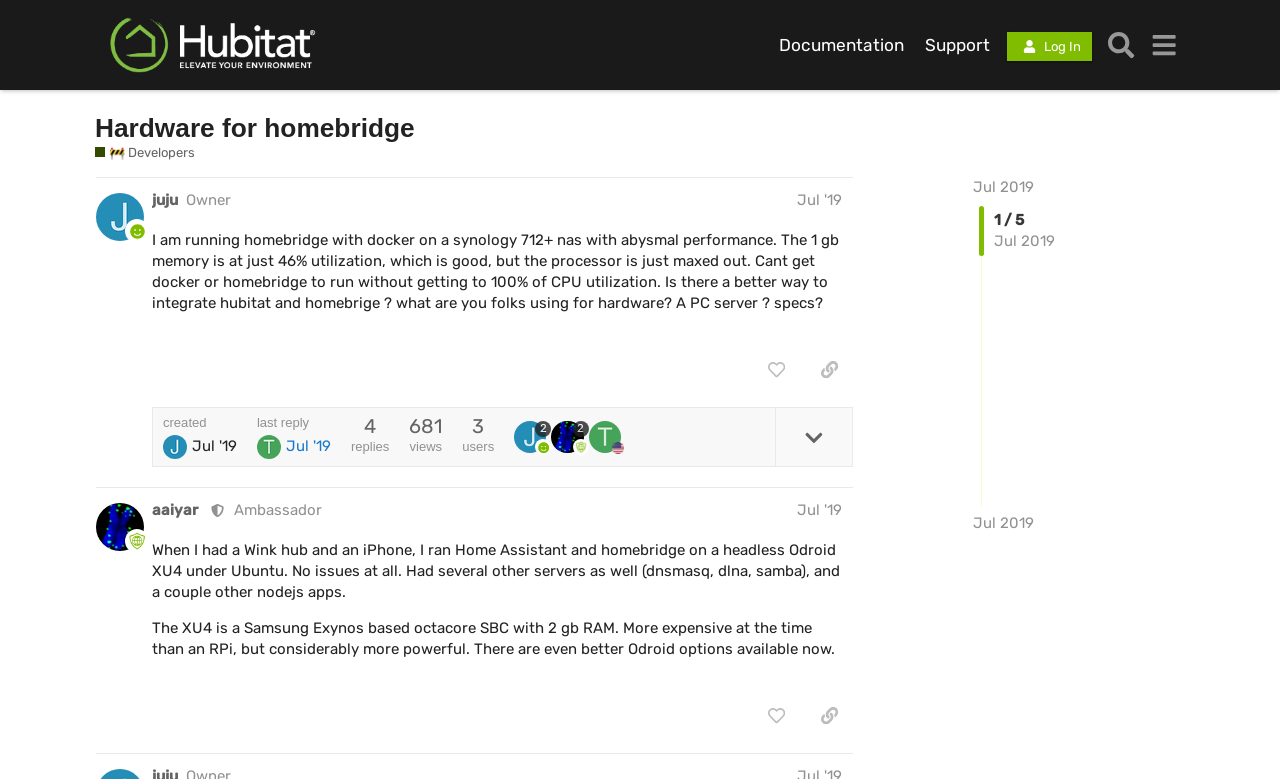Provide a thorough description of this webpage.

The webpage is a forum discussion page titled "Hardware for homebridge" under the "Developers" section of the Hubitat platform. At the top, there is a header with a Hubitat logo and navigation links to "Documentation", "Support", and a "Log In" button. A search button is also present.

Below the header, there is a heading that reads "Hardware for homebridge" with a link to the same title. A brief description of the discussion forum is provided, stating that it is a place for developers to discuss new projects and solutions to expand Hubitat Elevation.

The main content of the page consists of two posts, each with a heading indicating the author and their role. The first post is by "juju", an owner, and it describes their experience with running Homebridge on a Synology 712+ NAS with poor performance. The post includes a detailed description of the issue and asks for suggestions on better hardware integration.

The second post is by "aaiyar", a moderator and ambassador, who shares their experience with running Home Assistant and Homebridge on an Odroid XU4 under Ubuntu without any issues. The post provides details about the Odroid XU4's specifications and suggests it as a more powerful alternative to Raspberry Pi.

Each post has buttons to "like" the post, copy a link to the post, and expand topic details. There are also indicators showing the number of replies, views, and users who have participated in the discussion. The posts include timestamps and links to the authors' profiles.